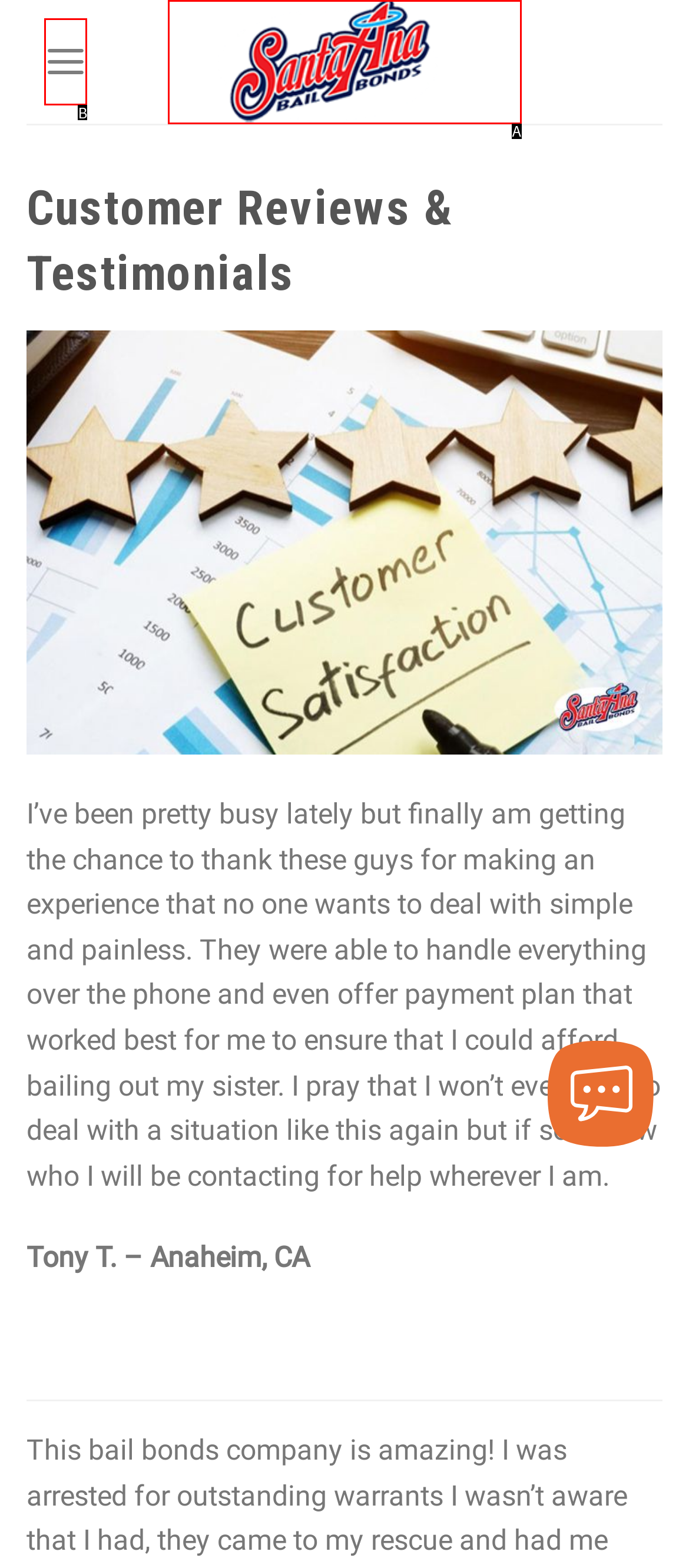Determine which option matches the element description: aria-label="Menu"
Reply with the letter of the appropriate option from the options provided.

B